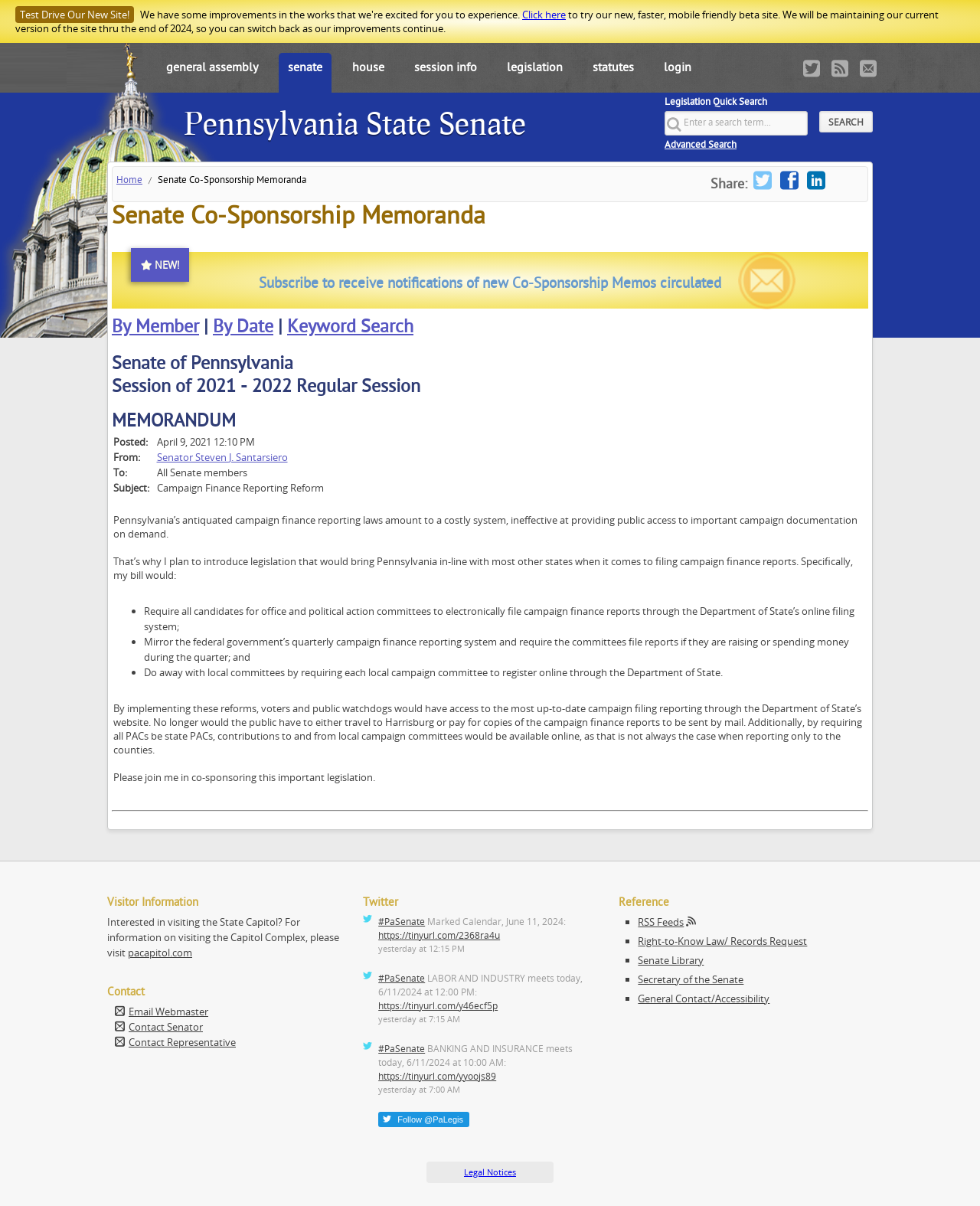Please provide a detailed answer to the question below by examining the image:
How can users search for legislation on this webpage?

The webpage provides three options for searching legislation: By Member, By Date, and Keyword Search, allowing users to find relevant information based on their needs.